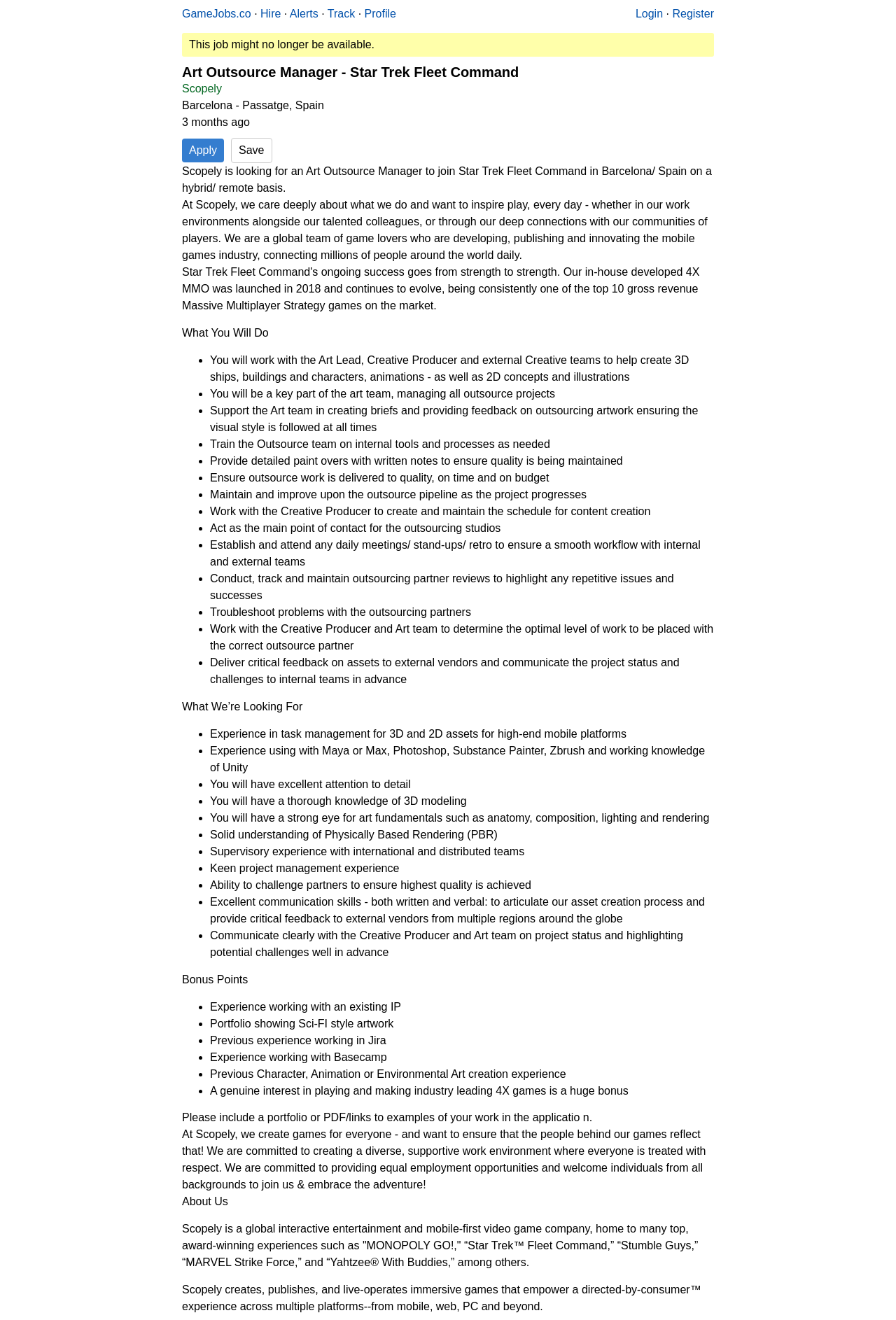Give a concise answer using one word or a phrase to the following question:
What is the location of the job?

Barcelona, Spain